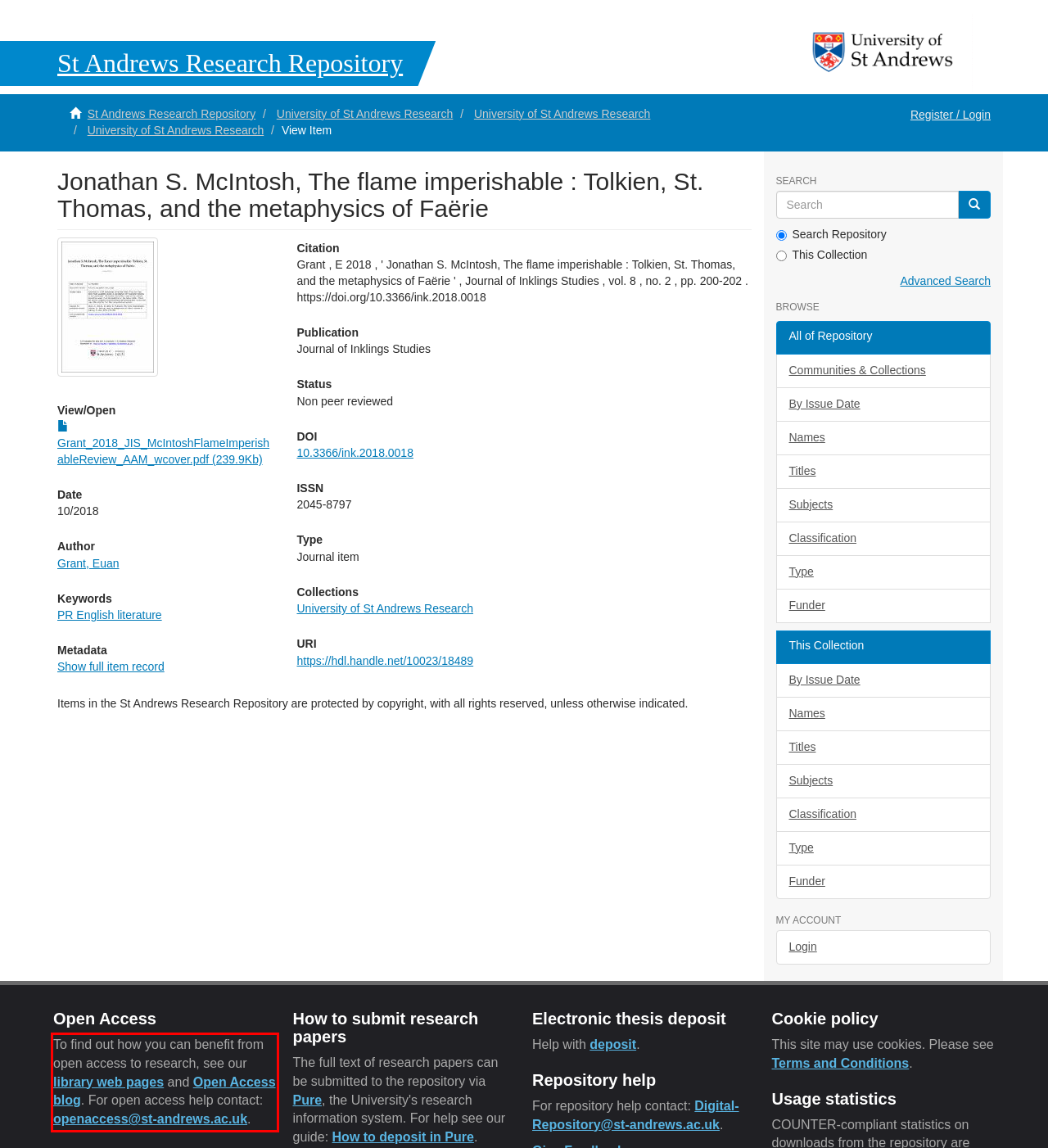There is a screenshot of a webpage with a red bounding box around a UI element. Please use OCR to extract the text within the red bounding box.

To find out how you can benefit from open access to research, see our library web pages and Open Access blog. For open access help contact: openaccess@st-andrews.ac.uk.